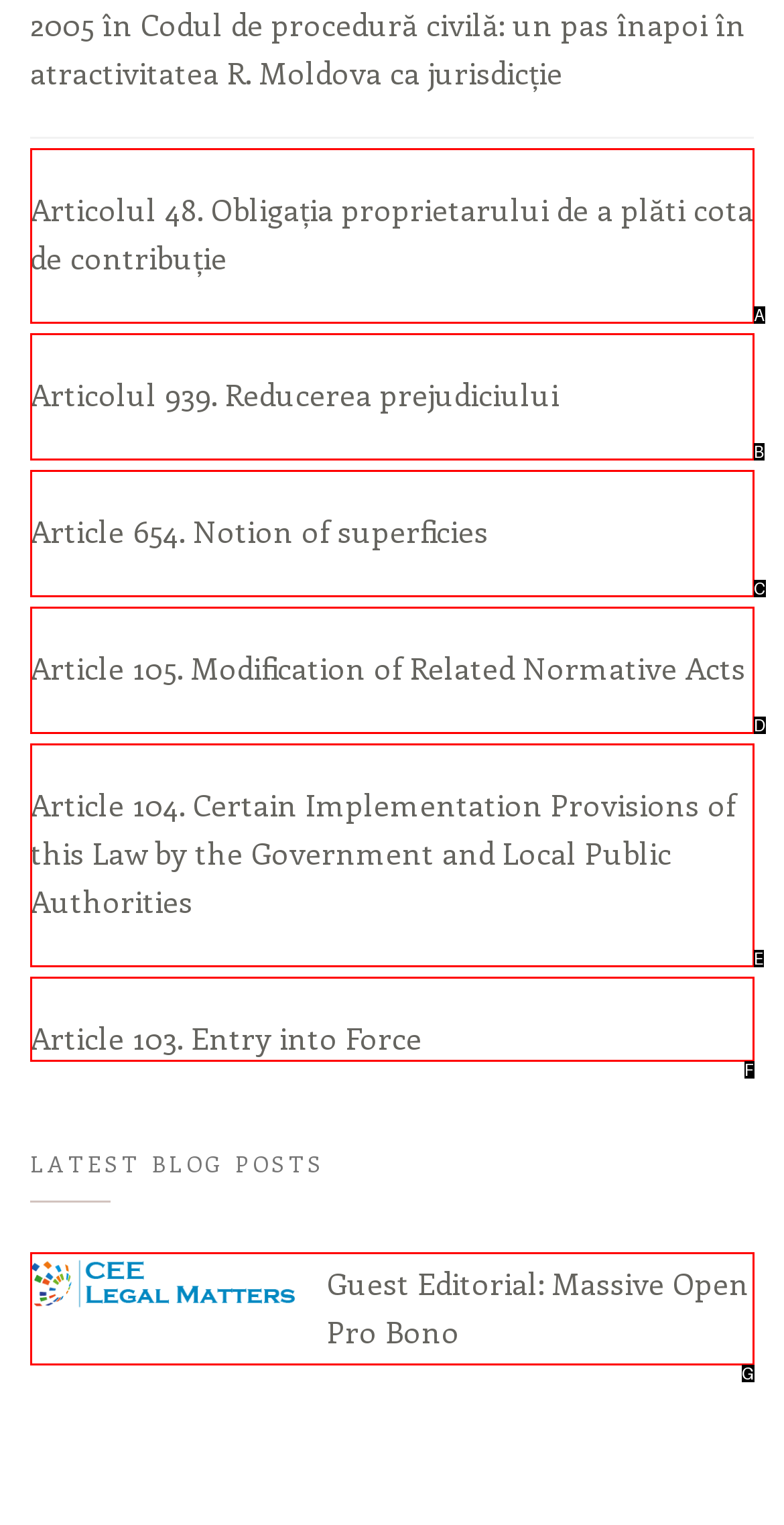Based on the given description: Articolul 939. Reducerea prejudiciului, identify the correct option and provide the corresponding letter from the given choices directly.

B